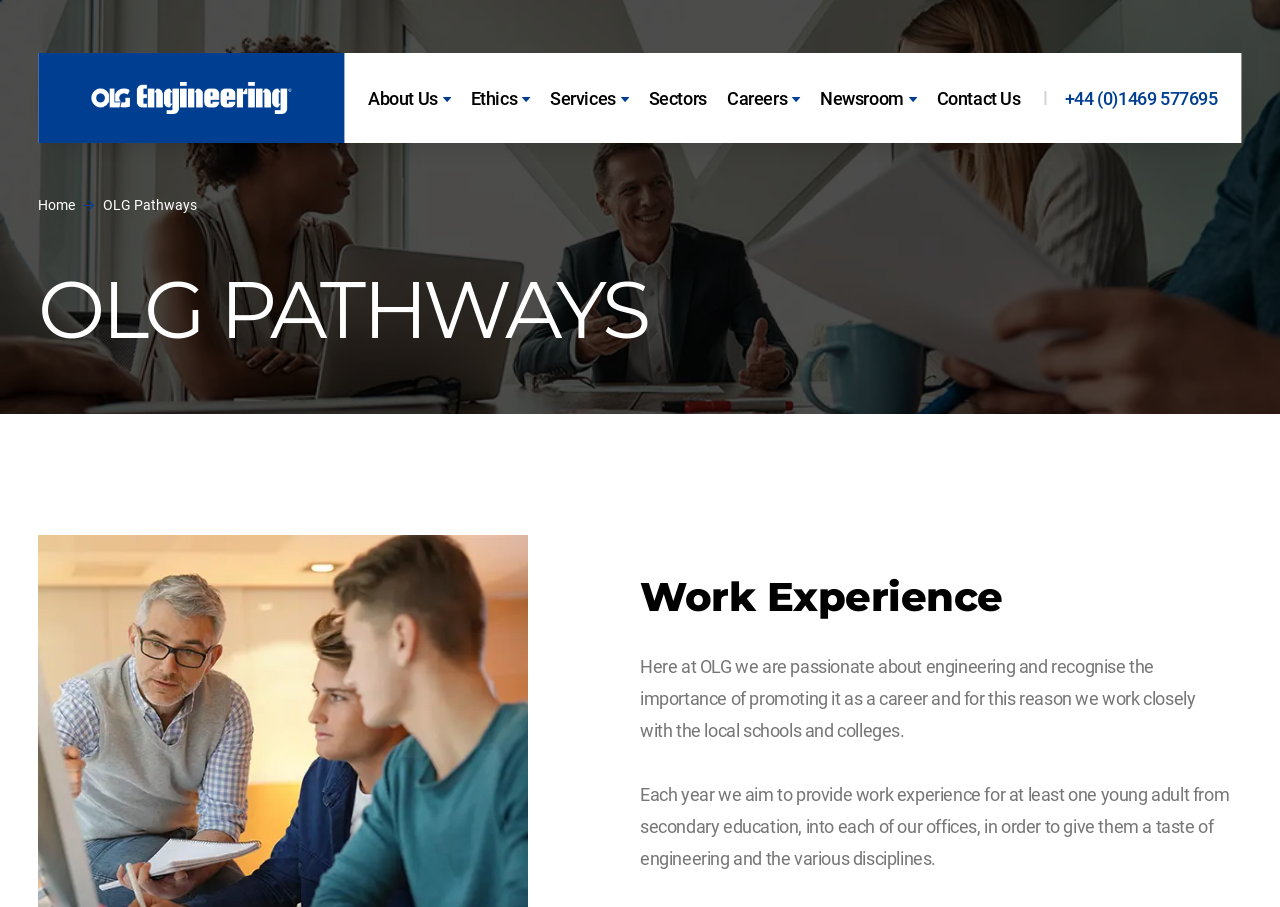Please pinpoint the bounding box coordinates for the region I should click to adhere to this instruction: "Click on the 'HOME' link".

None